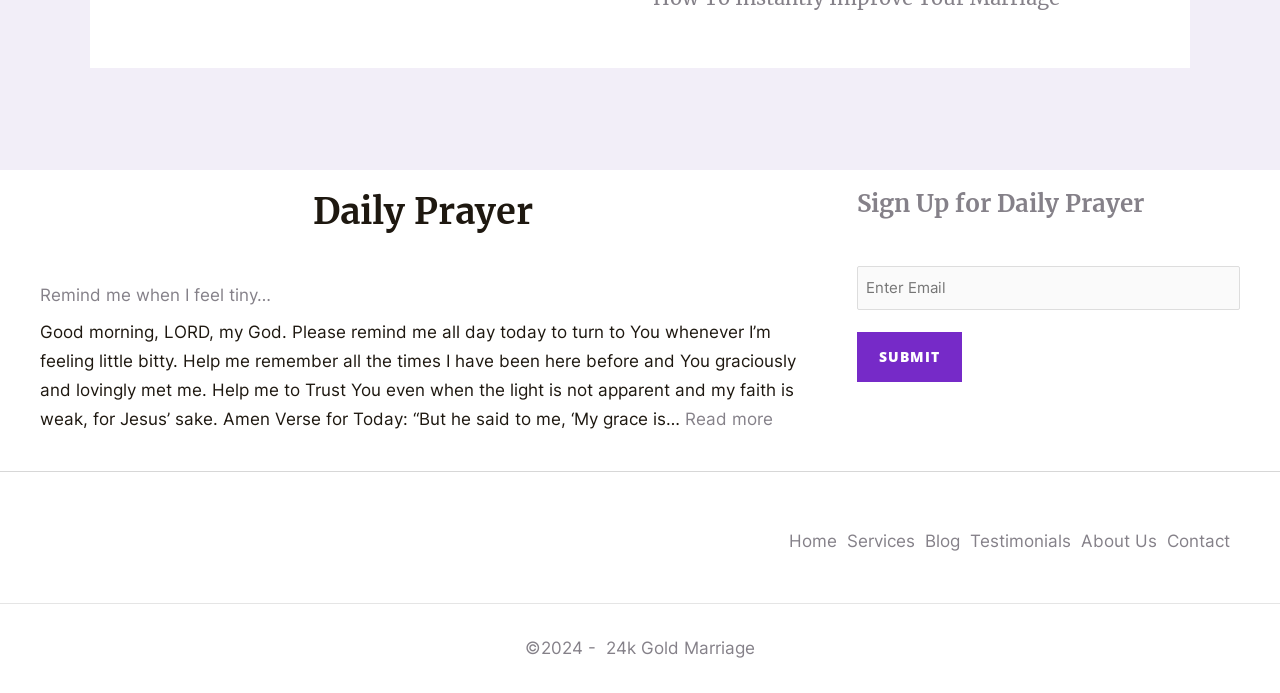What is the title of the daily prayer?
Please respond to the question with a detailed and well-explained answer.

The title of the daily prayer can be found in the 'Footer Widget 4' section, which is located at the top of the webpage. It is a heading element with the text 'Daily Prayer' and has a link below it with the title 'Remind me when I feel tiny…'.